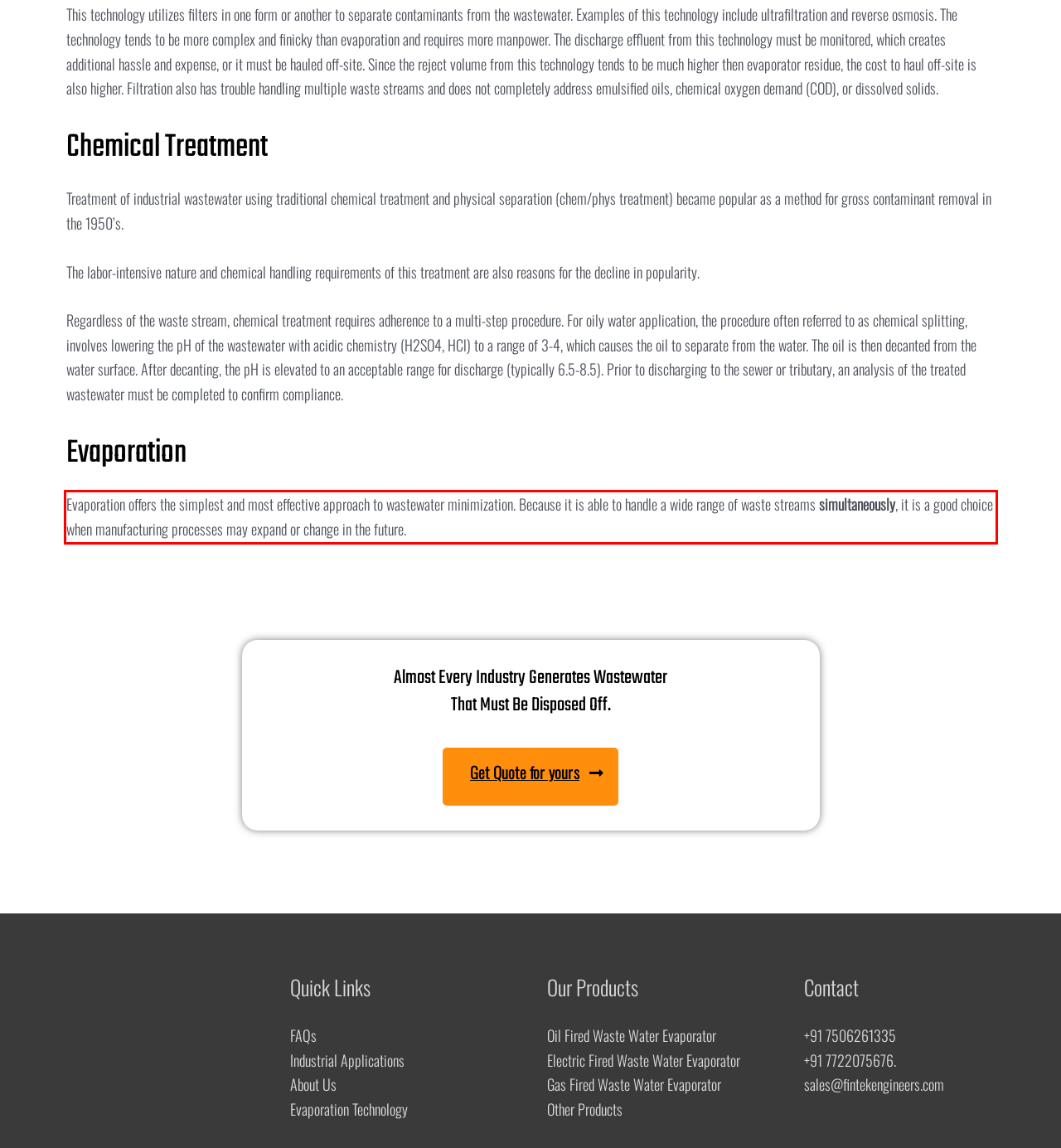Observe the screenshot of the webpage that includes a red rectangle bounding box. Conduct OCR on the content inside this red bounding box and generate the text.

Evaporation offers the simplest and most effective approach to wastewater minimization. Because it is able to handle a wide range of waste streams simultaneously, it is a good choice when manufacturing processes may expand or change in the future.